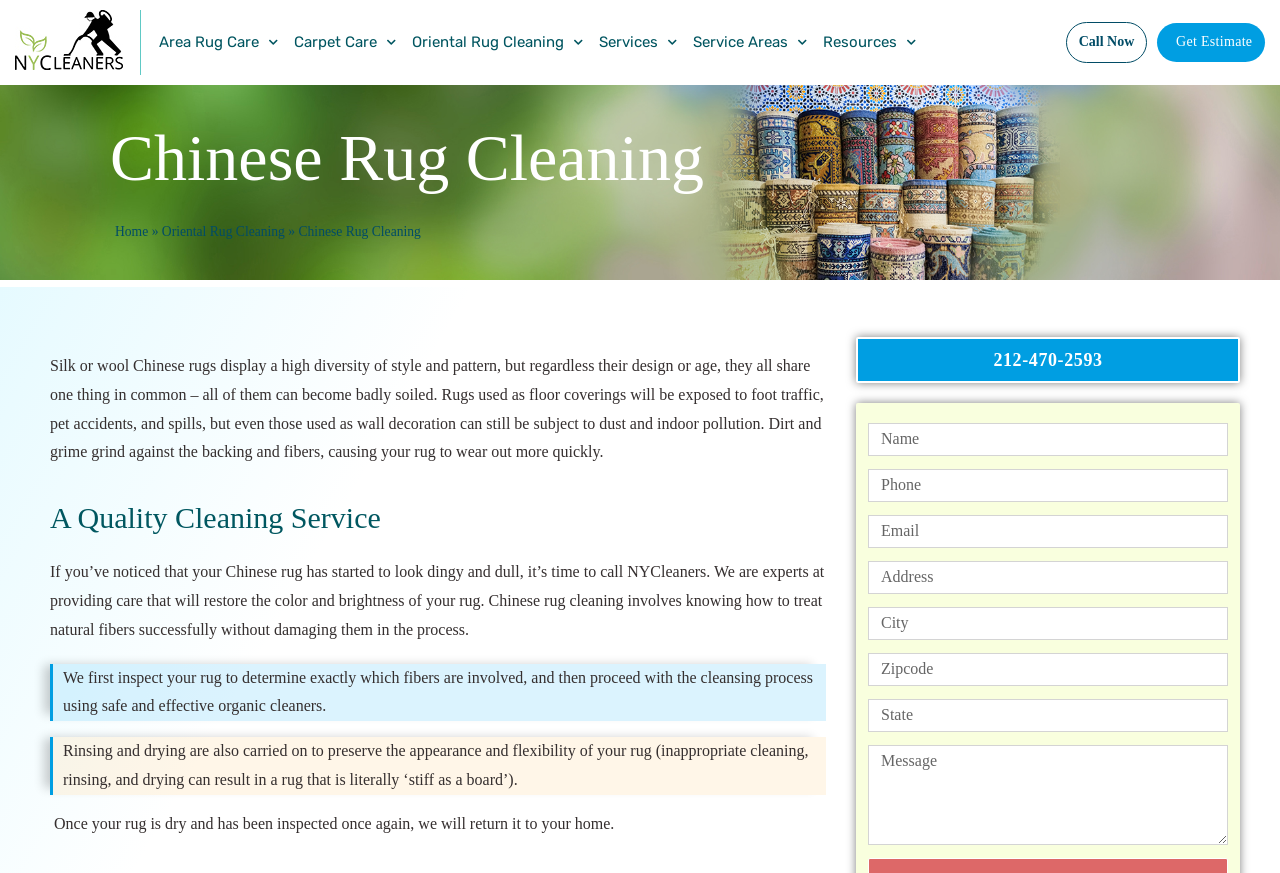Please provide a comprehensive response to the question below by analyzing the image: 
What is the purpose of the 'Call Now' button?

The 'Call Now' button is likely a call-to-action button that allows users to quickly call the company, NYCleaners, to inquire about their rug cleaning services or to schedule an appointment.